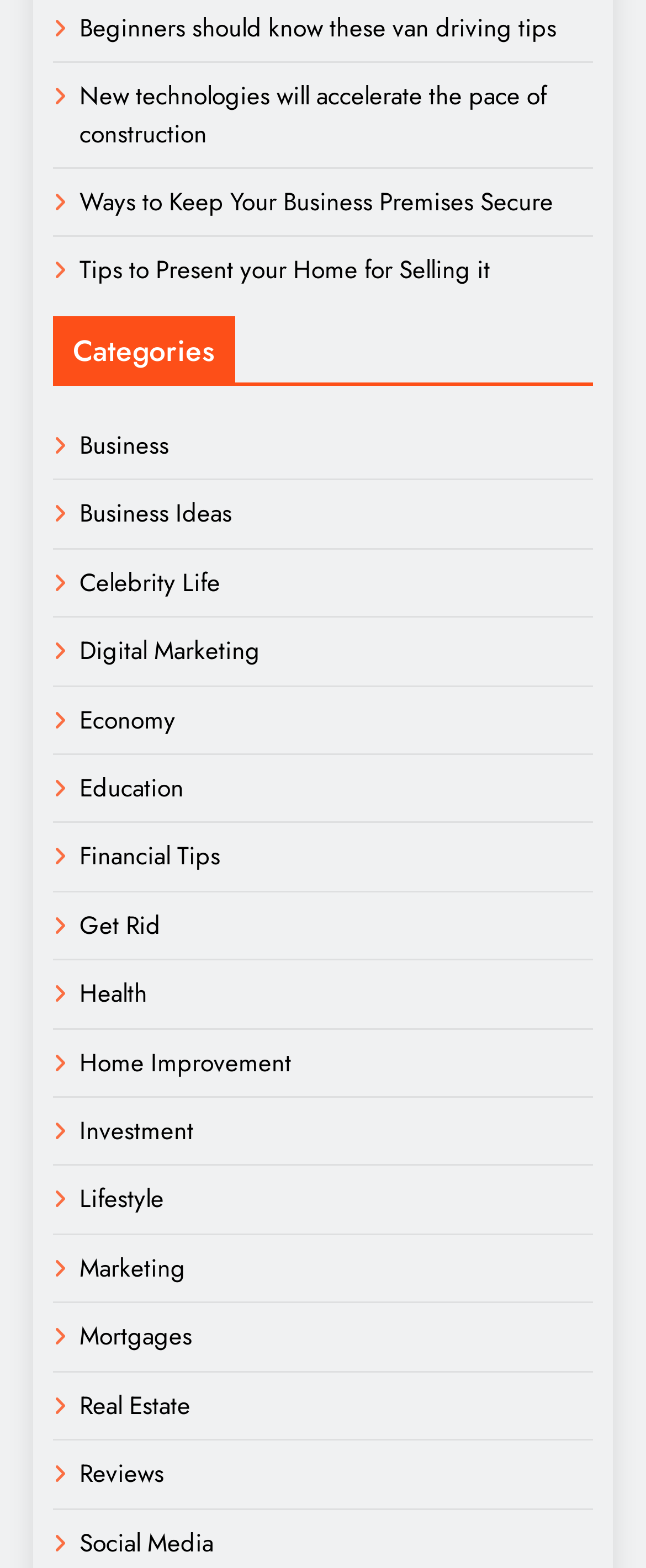Using the webpage screenshot, find the UI element described by Marketing. Provide the bounding box coordinates in the format (top-left x, top-left y, bottom-right x, bottom-right y), ensuring all values are floating point numbers between 0 and 1.

[0.123, 0.797, 0.287, 0.82]